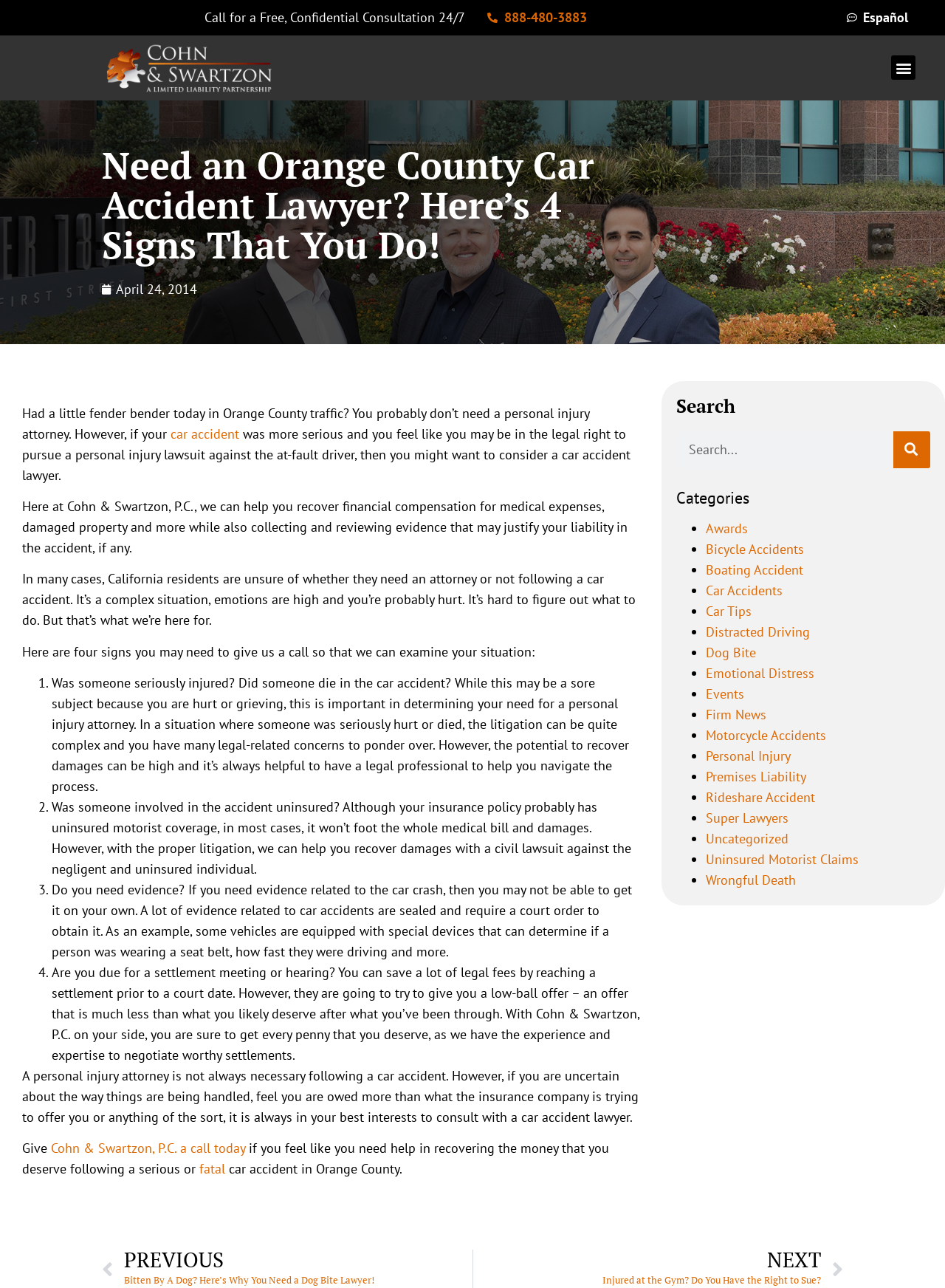Identify the bounding box coordinates of the specific part of the webpage to click to complete this instruction: "Call for a free consultation".

[0.516, 0.006, 0.621, 0.022]